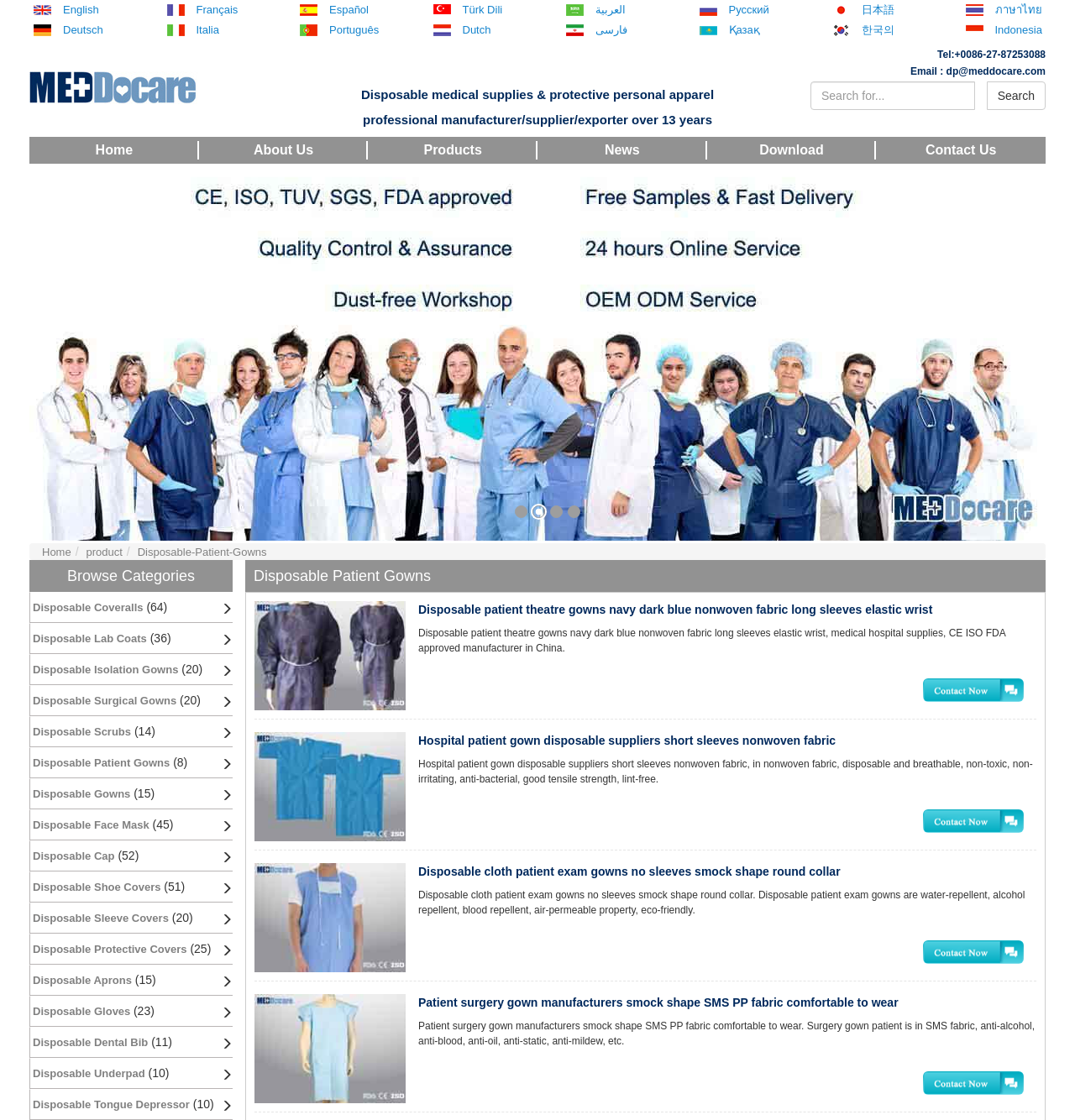Locate the UI element described by parent_node: Search name="s" placeholder="Search for..." in the provided webpage screenshot. Return the bounding box coordinates in the format (top-left x, top-left y, bottom-right x, bottom-right y), ensuring all values are between 0 and 1.

[0.754, 0.073, 0.907, 0.098]